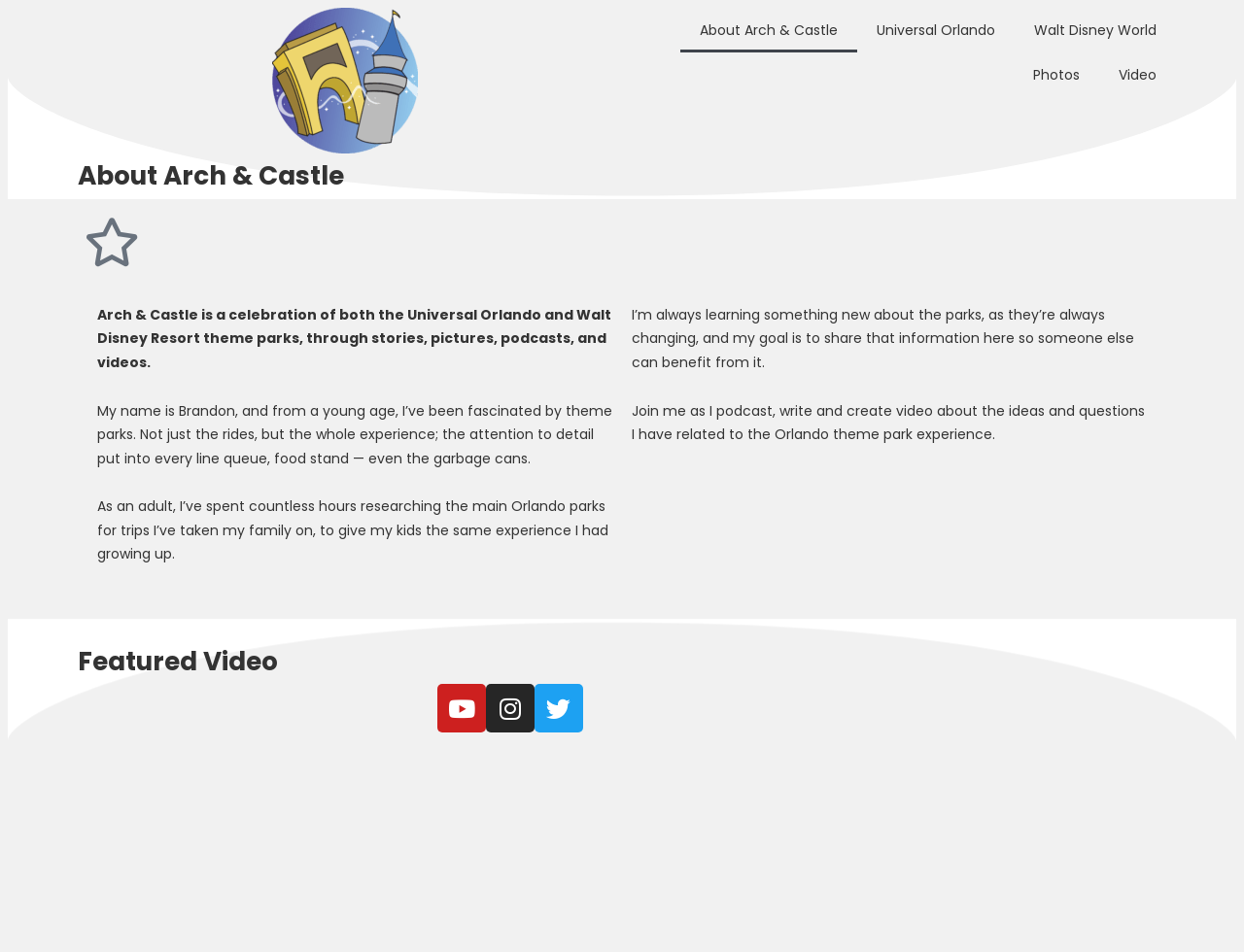What is the author's name?
Based on the content of the image, thoroughly explain and answer the question.

The author's name is mentioned in the text as 'My name is Brandon, and from a young age, I’ve been fascinated by theme parks.'